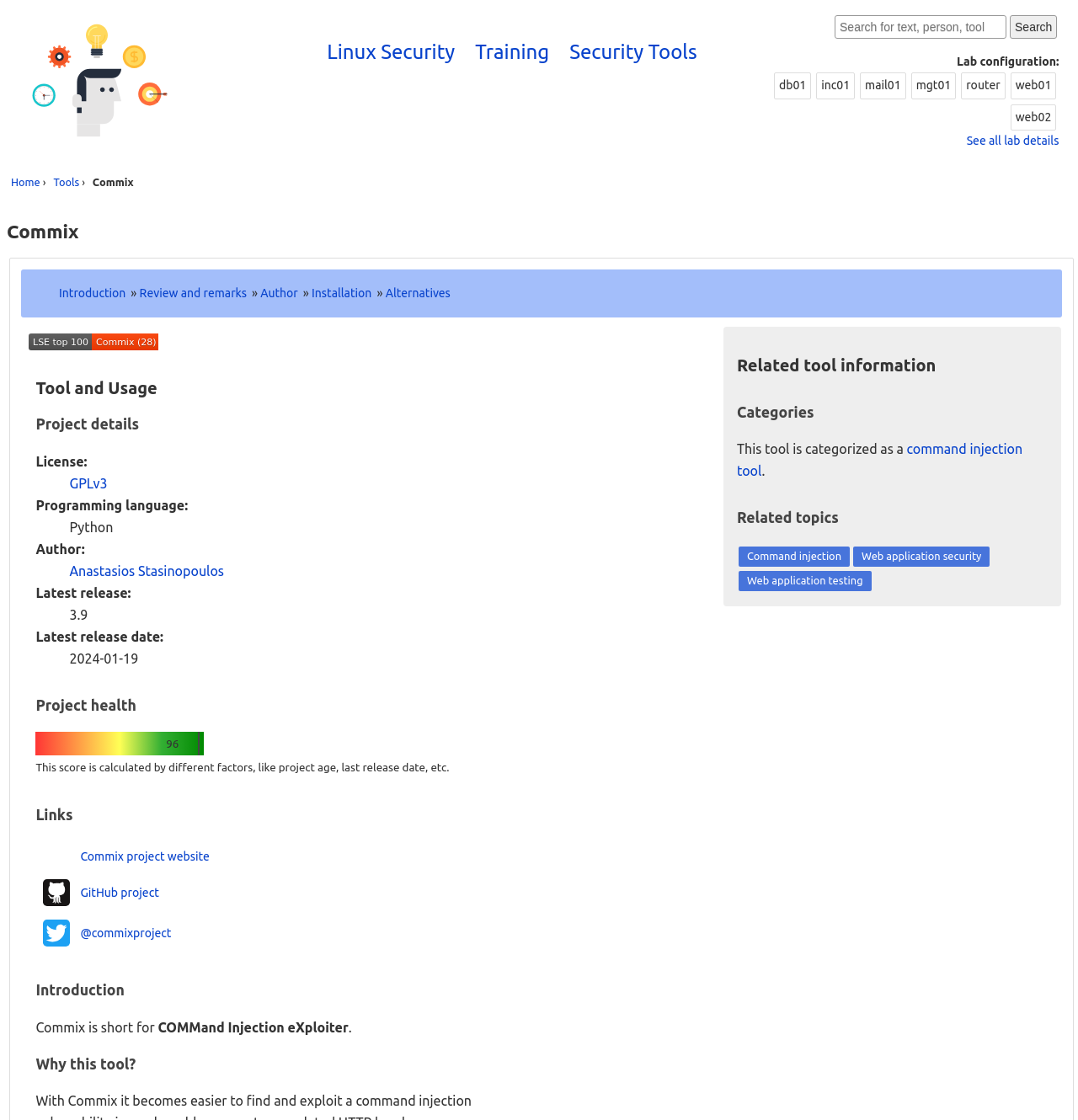Please determine the bounding box coordinates for the element with the description: "Anastasios Stasinopoulos".

[0.064, 0.503, 0.208, 0.517]